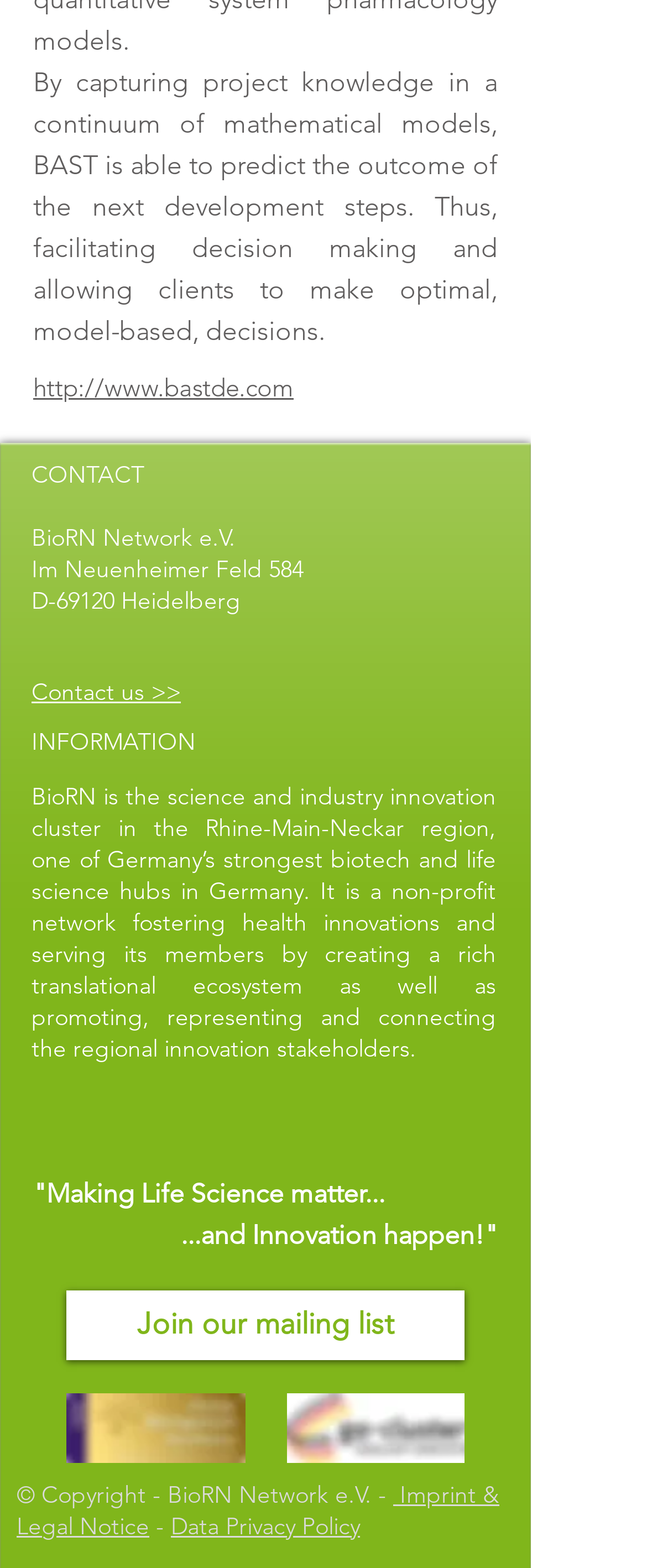Please identify the bounding box coordinates of the element I need to click to follow this instruction: "Visit the company website".

[0.051, 0.237, 0.454, 0.257]